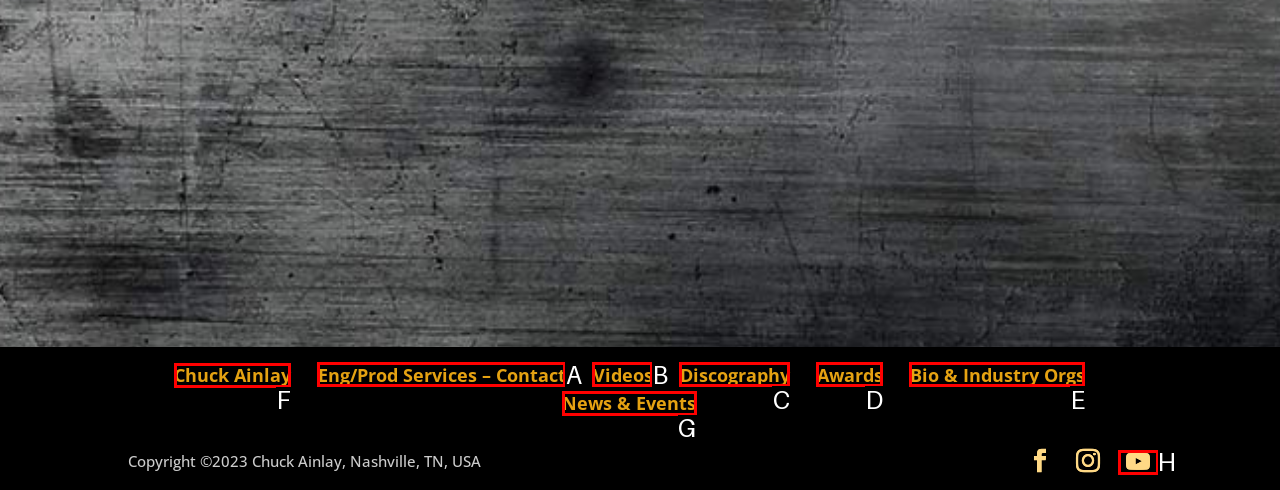Decide which letter you need to select to fulfill the task: Visit Chuck Ainlay's homepage
Answer with the letter that matches the correct option directly.

F